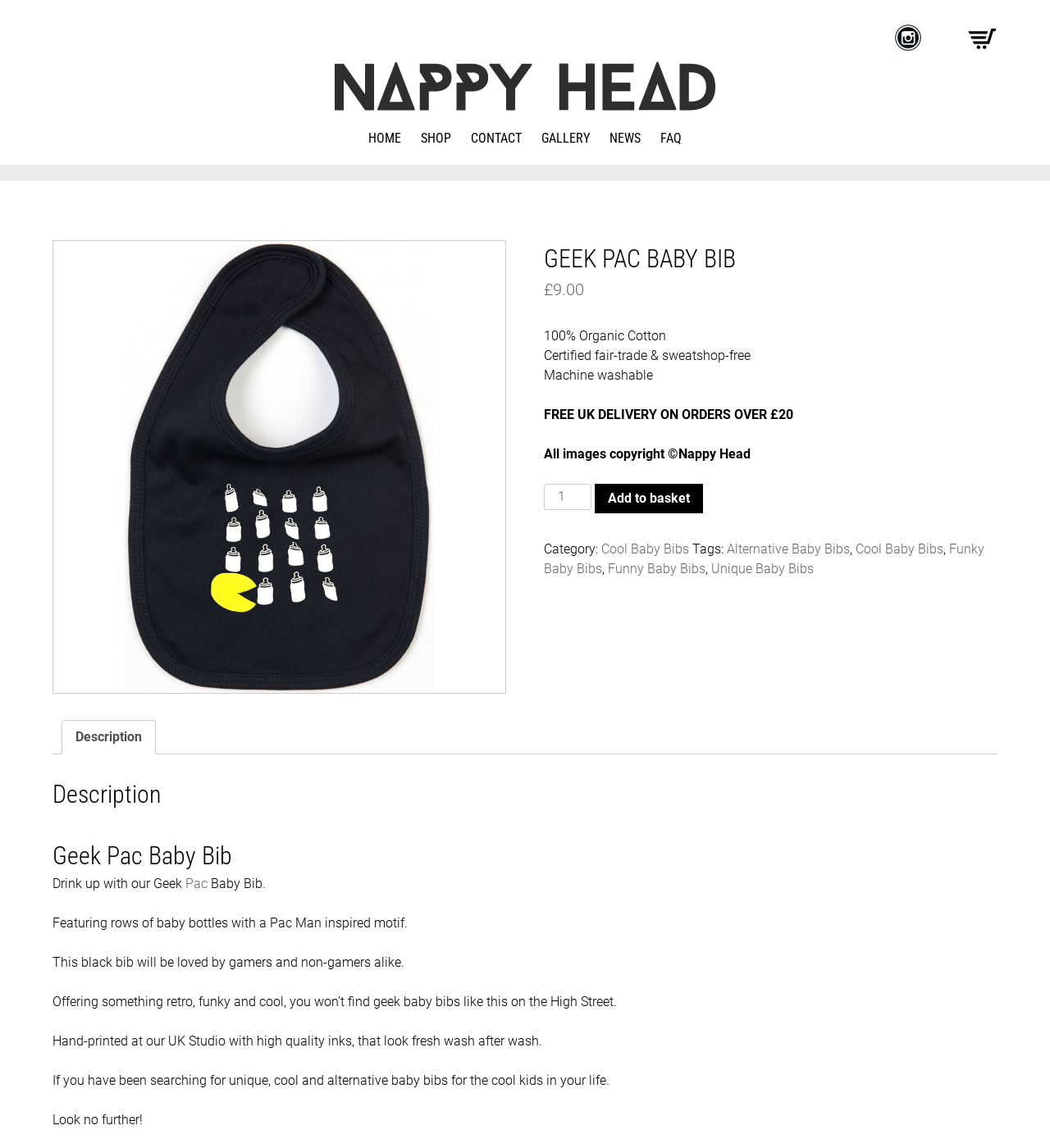Please determine the bounding box coordinates for the element that should be clicked to follow these instructions: "Add to basket".

[0.567, 0.421, 0.67, 0.447]